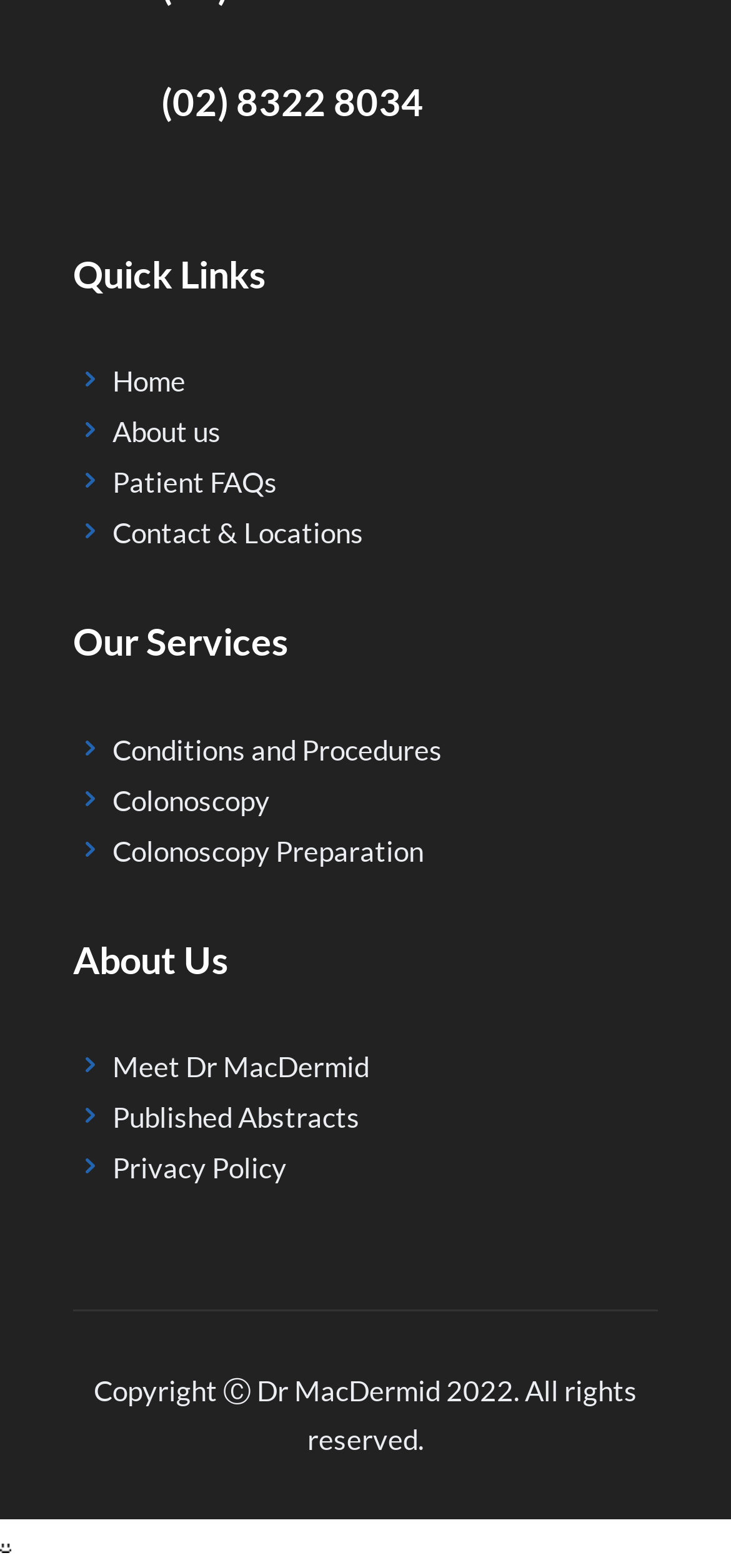Pinpoint the bounding box coordinates for the area that should be clicked to perform the following instruction: "Meet Dr MacDermid".

[0.154, 0.669, 0.513, 0.691]